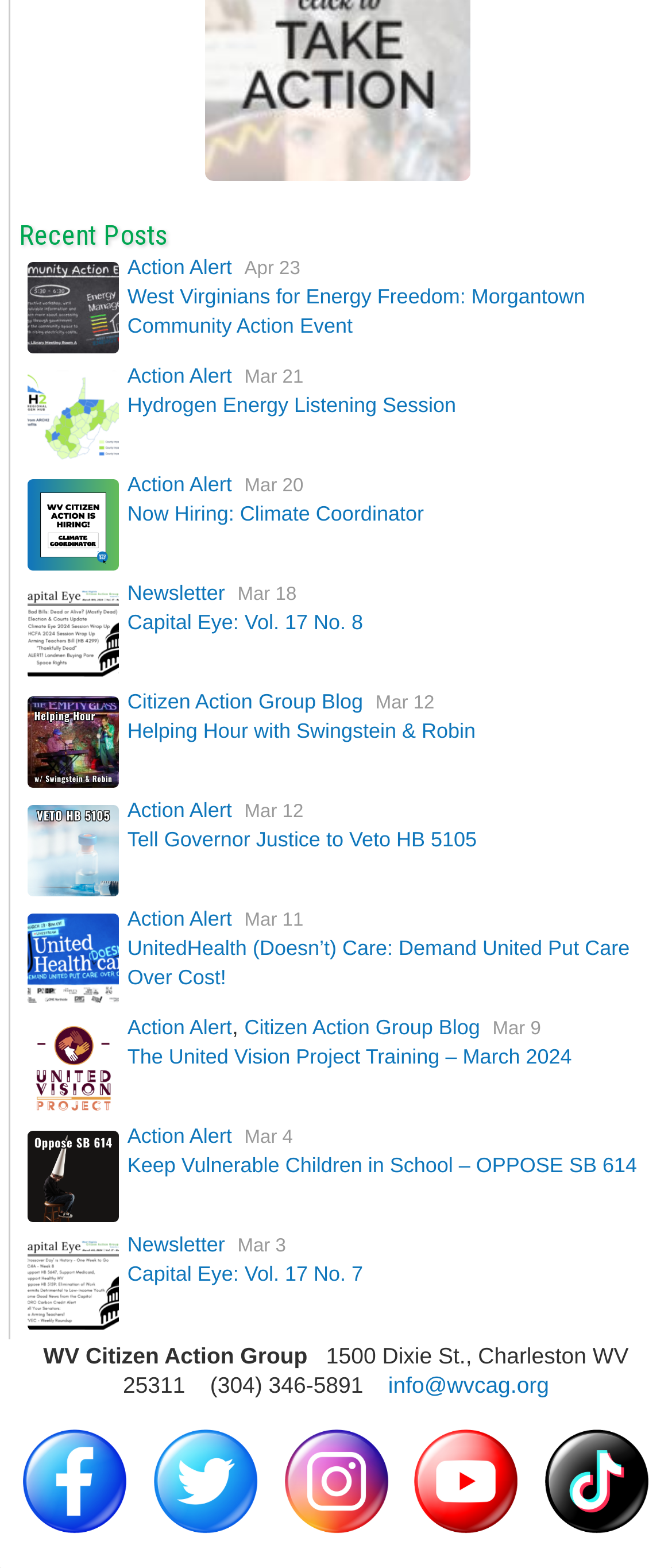Show the bounding box coordinates for the element that needs to be clicked to execute the following instruction: "Visit Facebook page". Provide the coordinates in the form of four float numbers between 0 and 1, i.e., [left, top, right, bottom].

[0.028, 0.967, 0.222, 0.984]